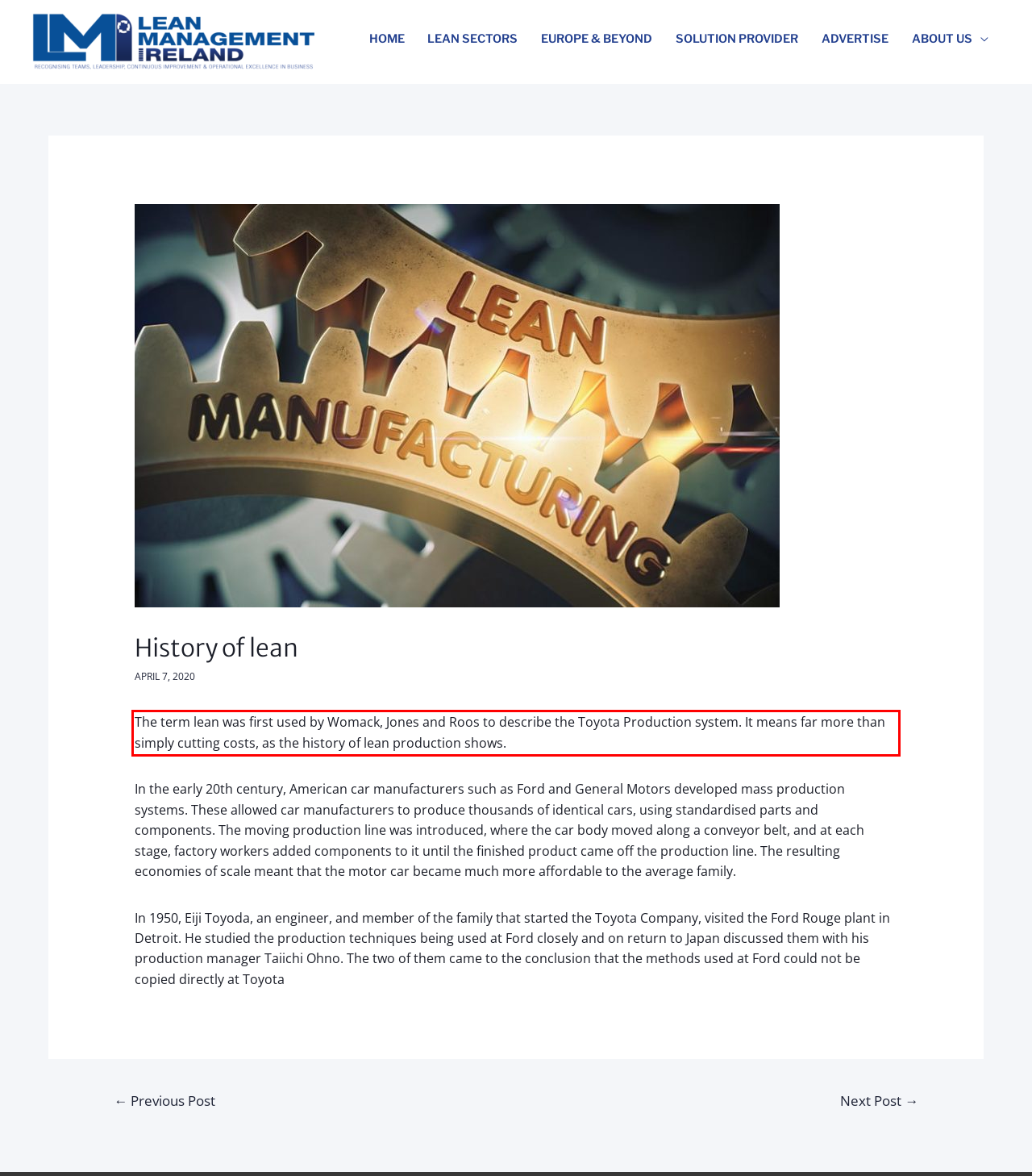You have a screenshot of a webpage with a red bounding box. Identify and extract the text content located inside the red bounding box.

The term lean was first used by Womack, Jones and Roos to describe the Toyota Production system. It means far more than simply cutting costs, as the history of lean production shows.